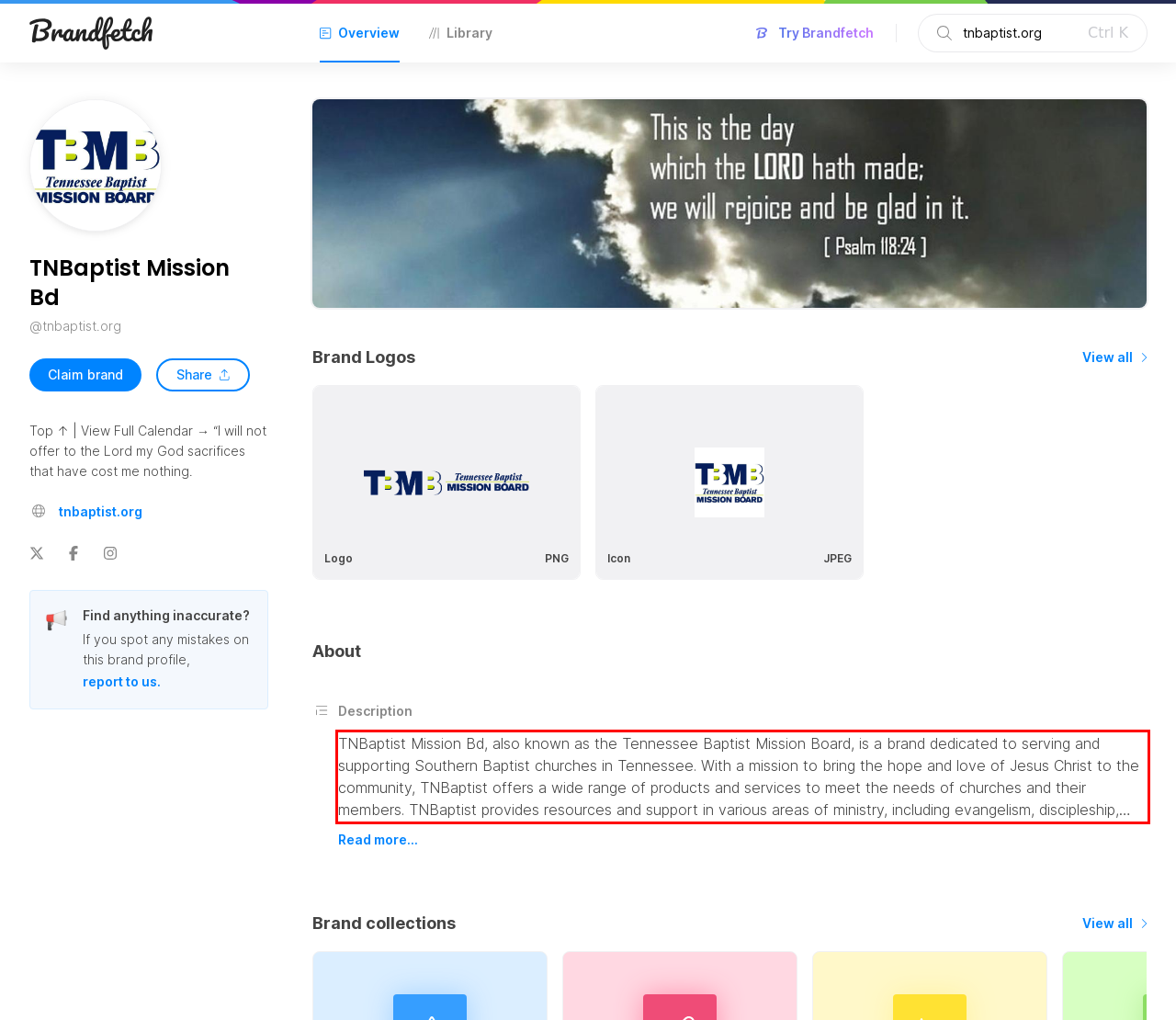Using the webpage screenshot, recognize and capture the text within the red bounding box.

TNBaptist Mission Bd, also known as the Tennessee Baptist Mission Board, is a brand dedicated to serving and supporting Southern Baptist churches in Tennessee. With a mission to bring the hope and love of Jesus Christ to the community, TNBaptist offers a wide range of products and services to meet the needs of churches and their members. TNBaptist provides resources and support in various areas of ministry, including evangelism, discipleship, church planting, church revitalization, worship, and music.